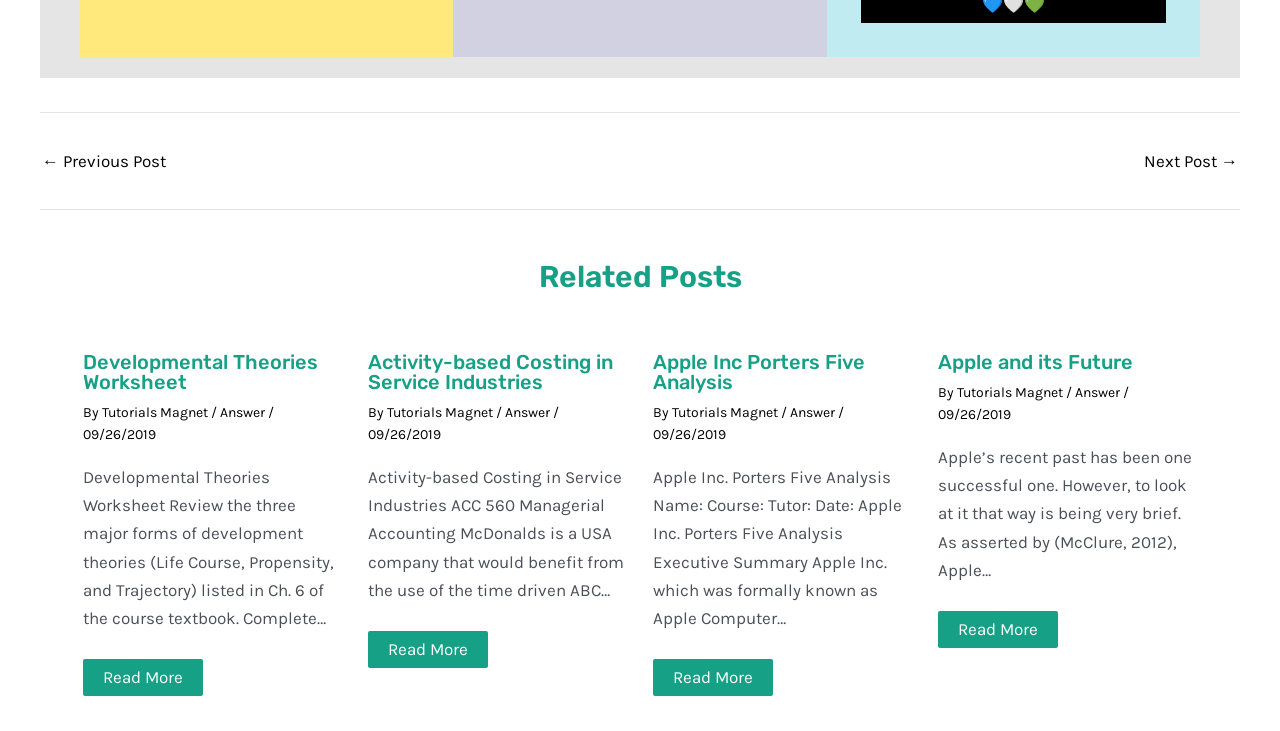Please identify the bounding box coordinates of the area that needs to be clicked to follow this instruction: "Read more about 'Apple Inc Porters Five Analysis'".

[0.525, 0.912, 0.588, 0.94]